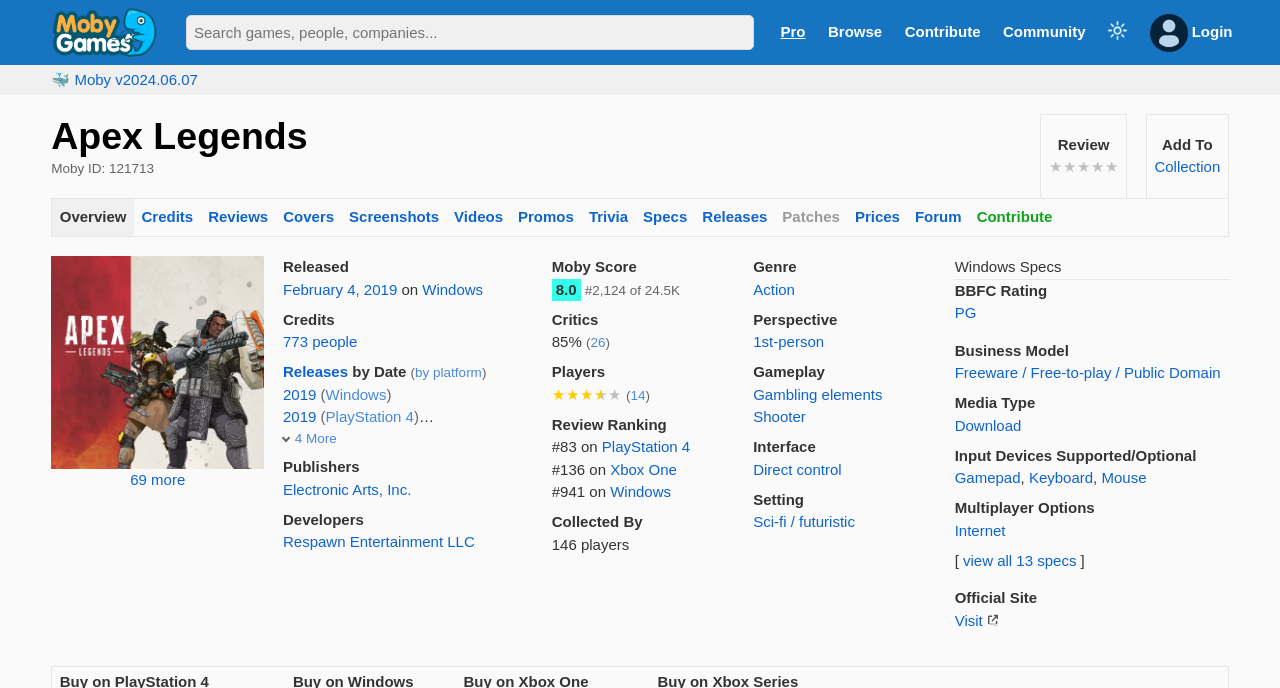Specify the bounding box coordinates of the element's region that should be clicked to achieve the following instruction: "Add to collection". The bounding box coordinates consist of four float numbers between 0 and 1, in the format [left, top, right, bottom].

[0.902, 0.23, 0.953, 0.255]